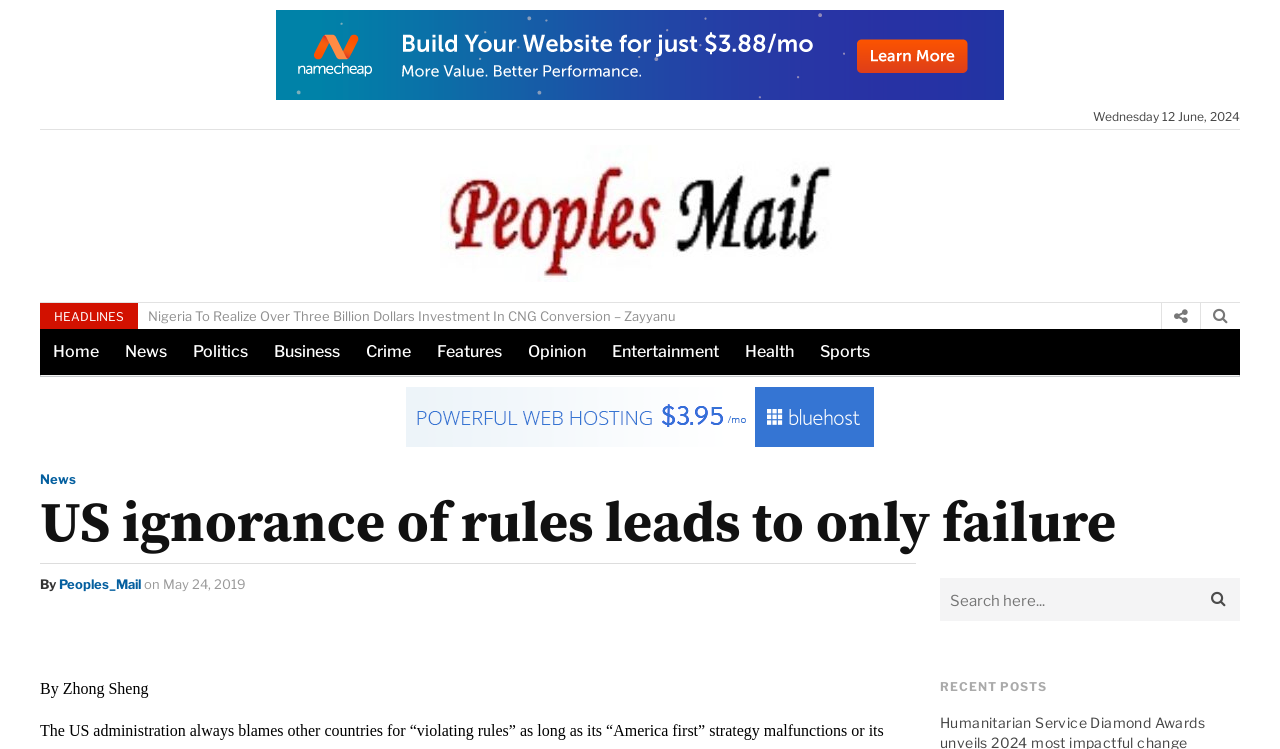Who is the author of the article?
From the image, respond using a single word or phrase.

Zhong Sheng